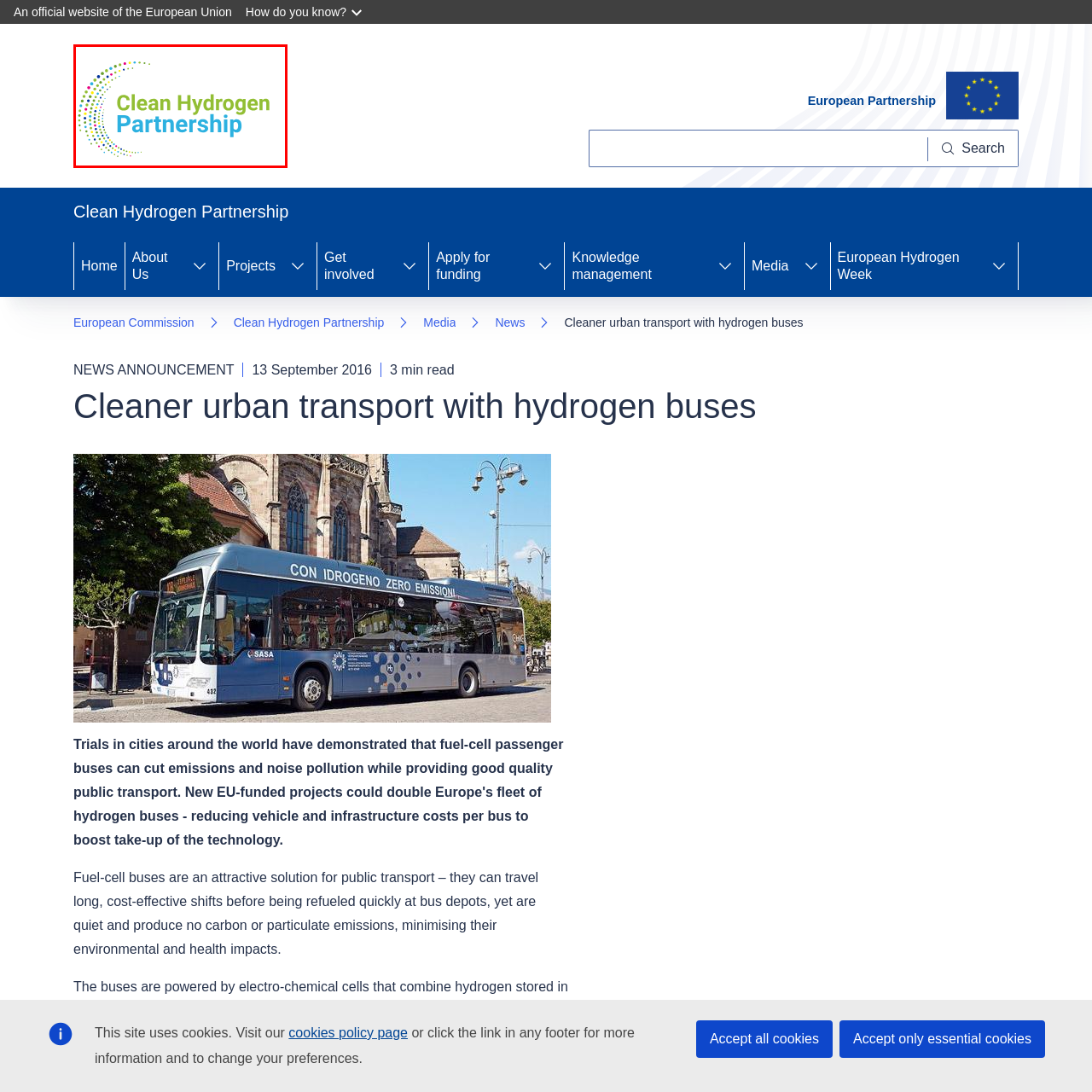Focus on the picture inside the red-framed area and provide a one-word or short phrase response to the following question:
What shape do the colored dots form in the logo?

semicircular